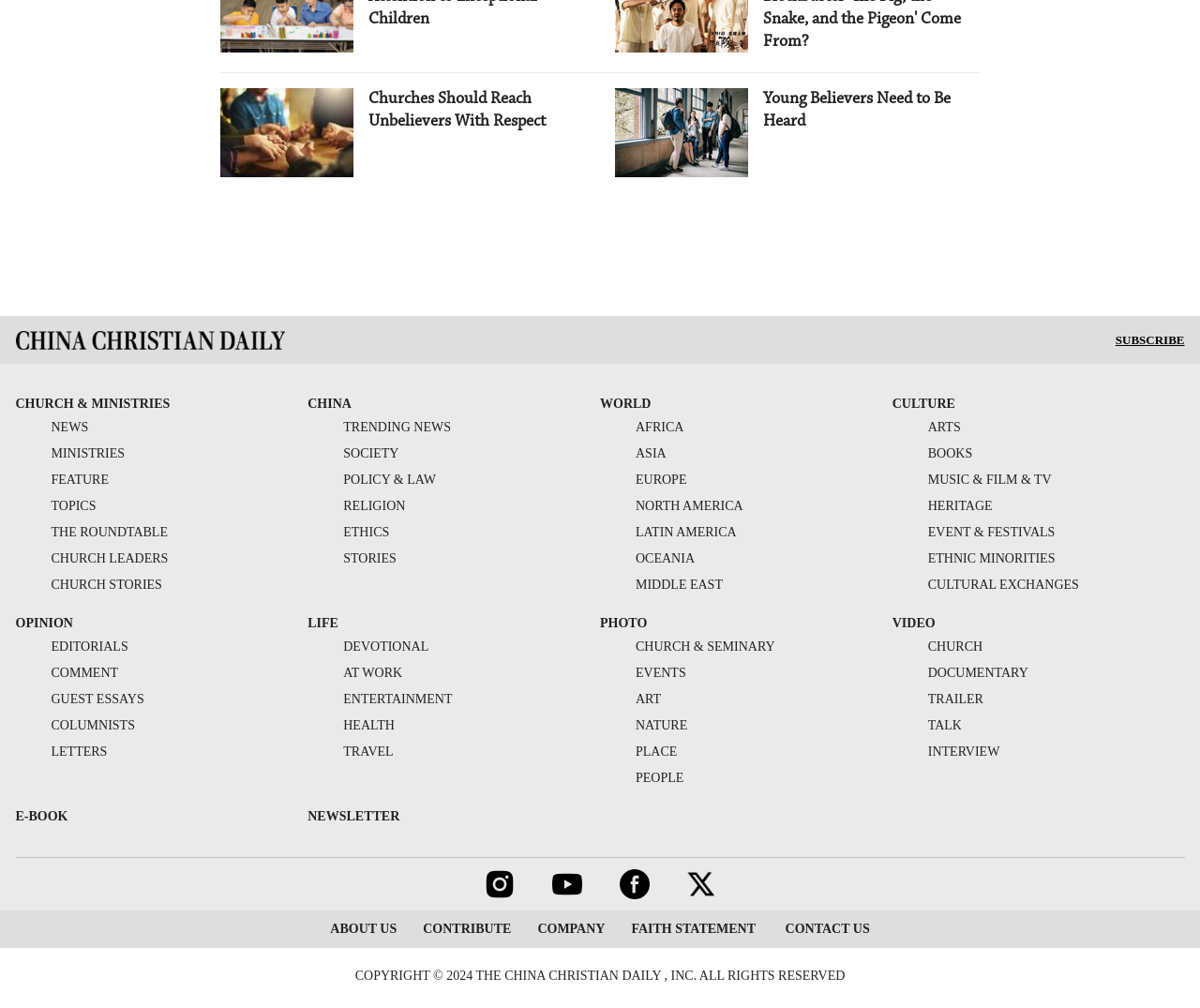Extract the bounding box of the UI element described as: "music & film & tv".

[0.744, 0.469, 0.876, 0.483]